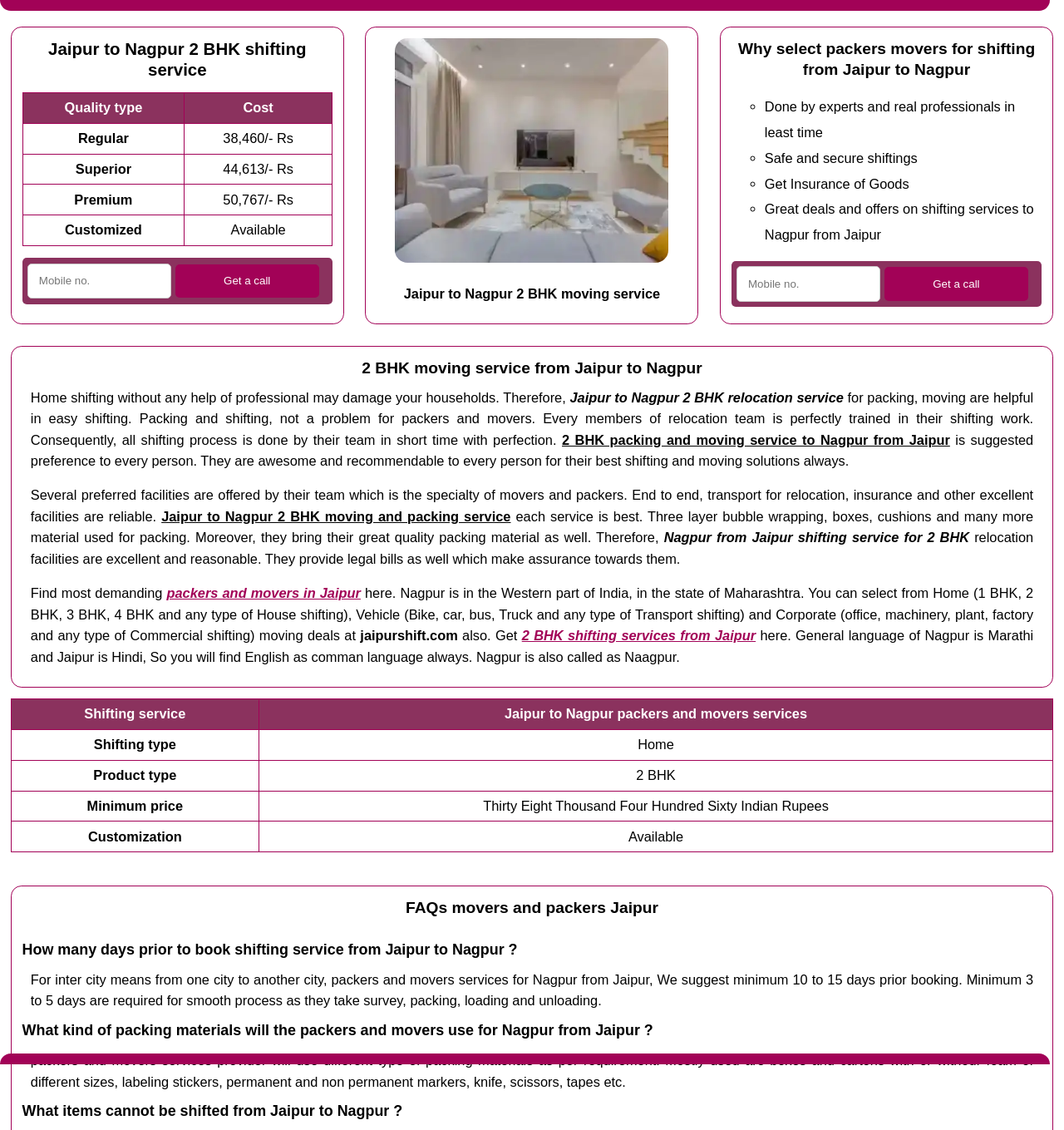What type of packing materials will the packers and movers use for Nagpur from Jaipur?
Provide a fully detailed and comprehensive answer to the question.

The webpage explains that the packers and movers will use different types of packing materials as per requirement, including boxes and cartons of different sizes, labeling stickers, permanent and non-permanent markers, knife, scissors, tapes, etc.